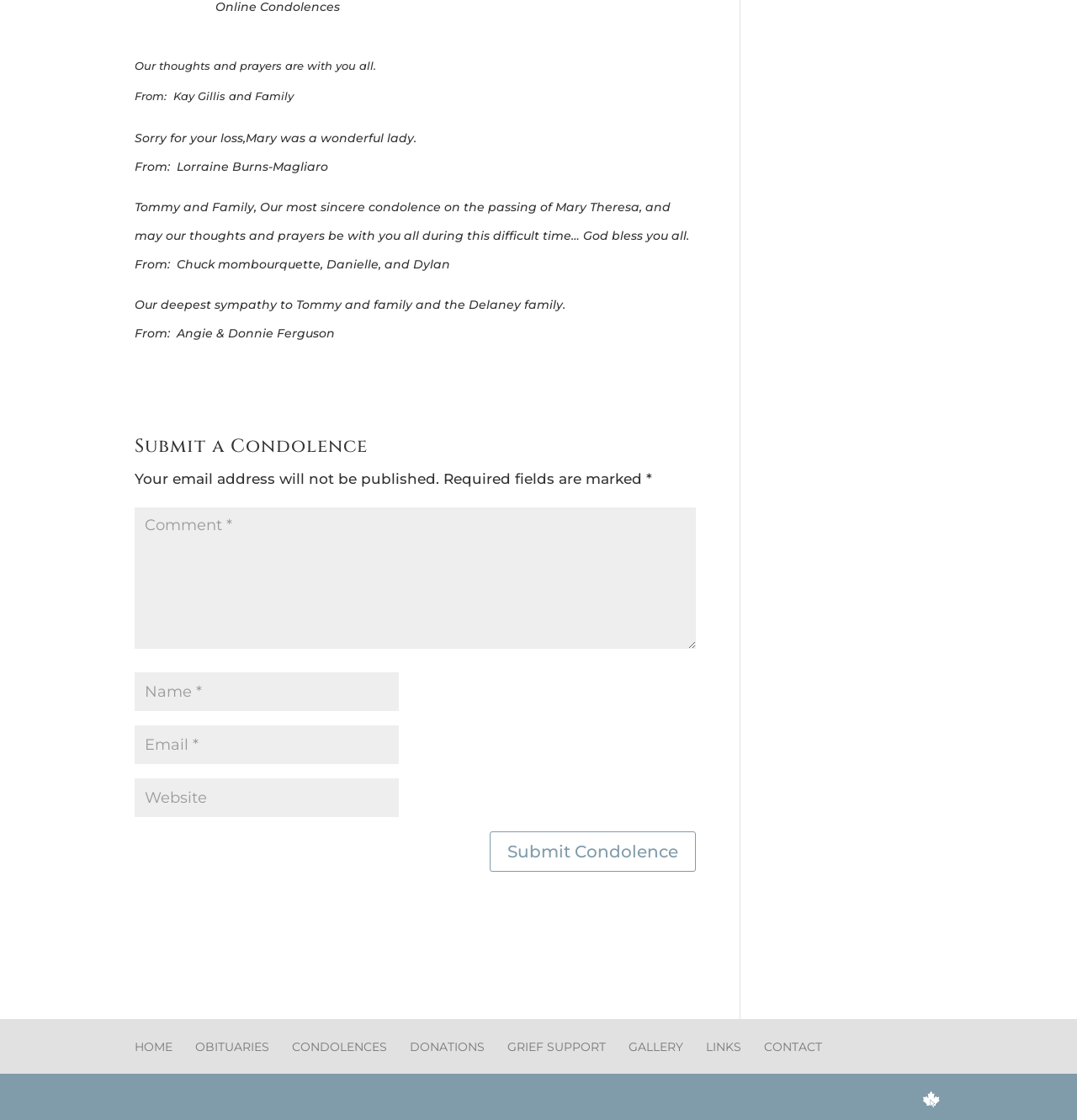Please identify the coordinates of the bounding box that should be clicked to fulfill this instruction: "Click on the OBITUARIES link".

[0.181, 0.928, 0.25, 0.941]